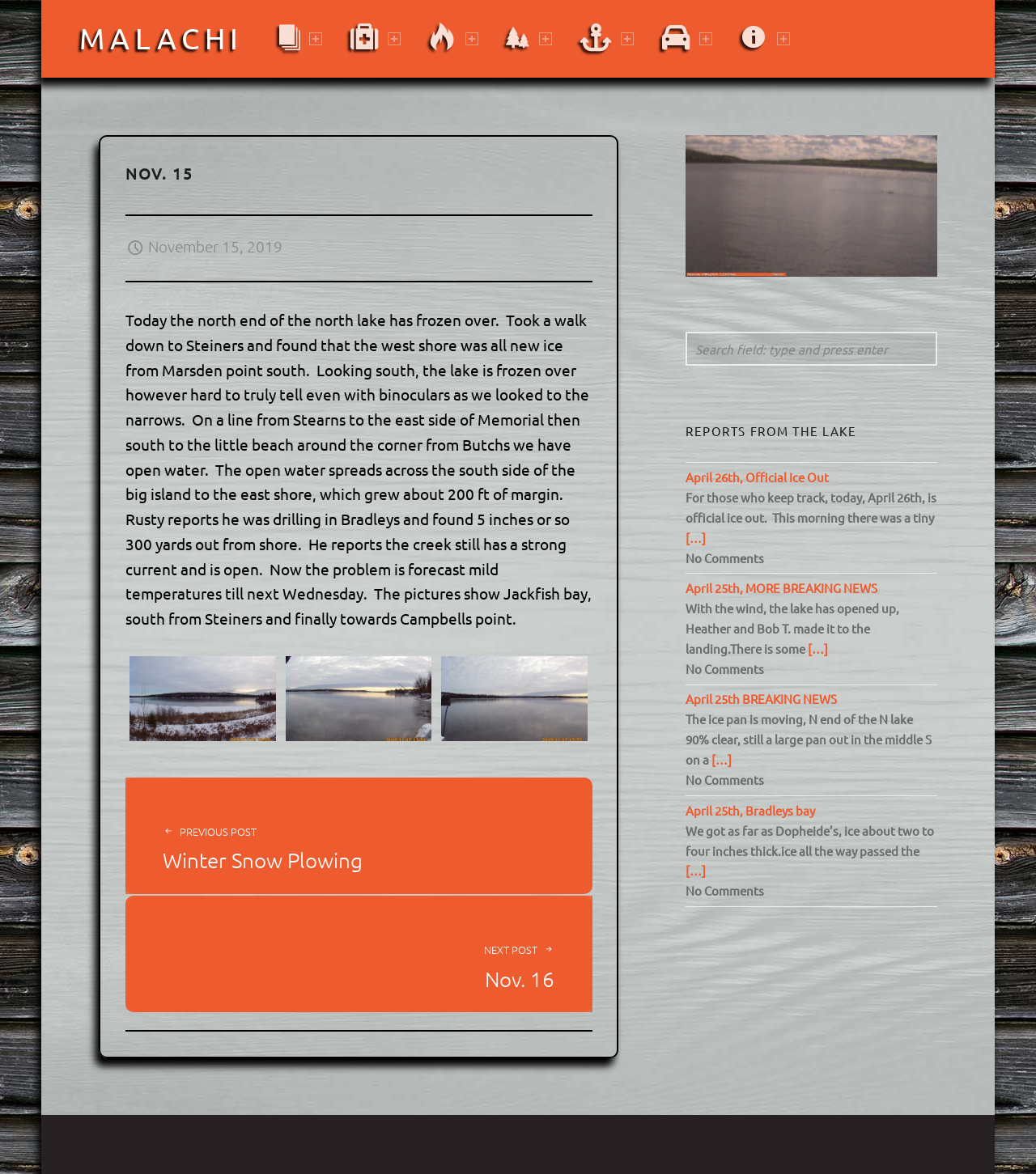Locate the bounding box coordinates of the element that needs to be clicked to carry out the instruction: "Click on the 'MORE' menu item". The coordinates should be given as four float numbers ranging from 0 to 1, i.e., [left, top, right, bottom].

[0.269, 0.0, 0.311, 0.066]